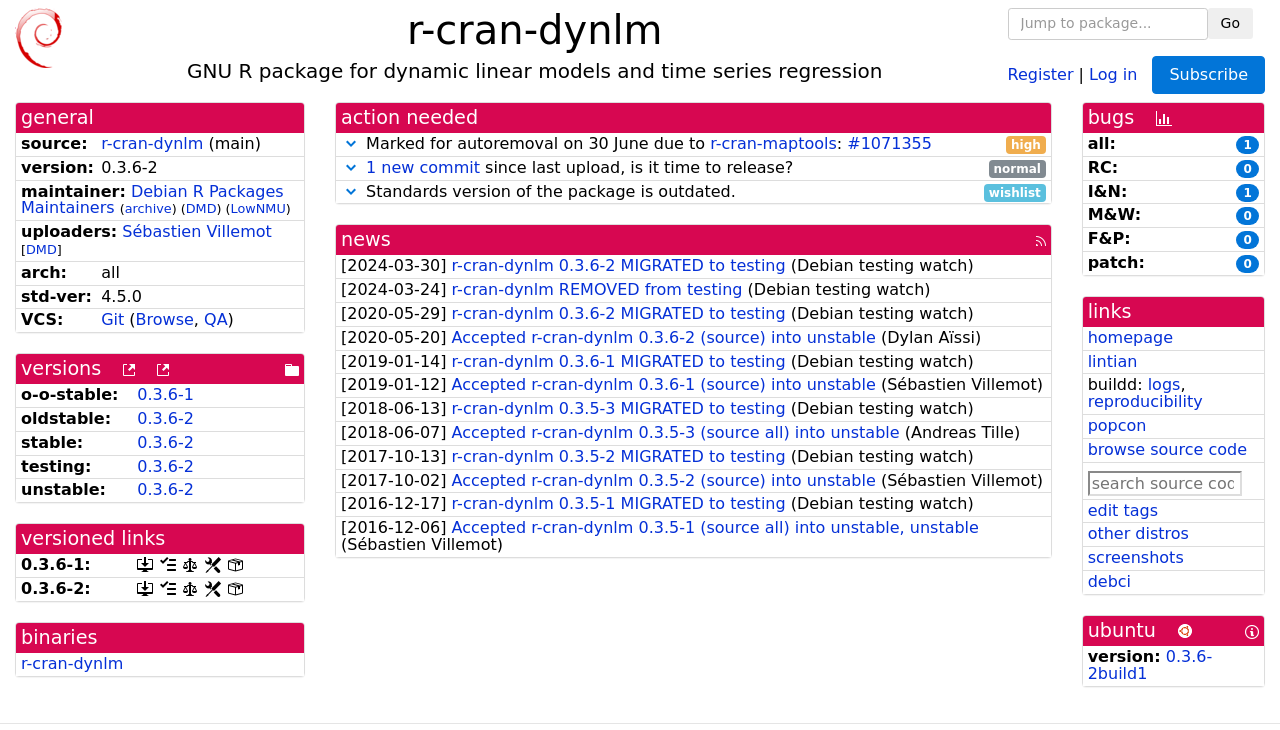Pinpoint the bounding box coordinates of the area that must be clicked to complete this instruction: "Search for a package".

[0.787, 0.011, 0.943, 0.054]